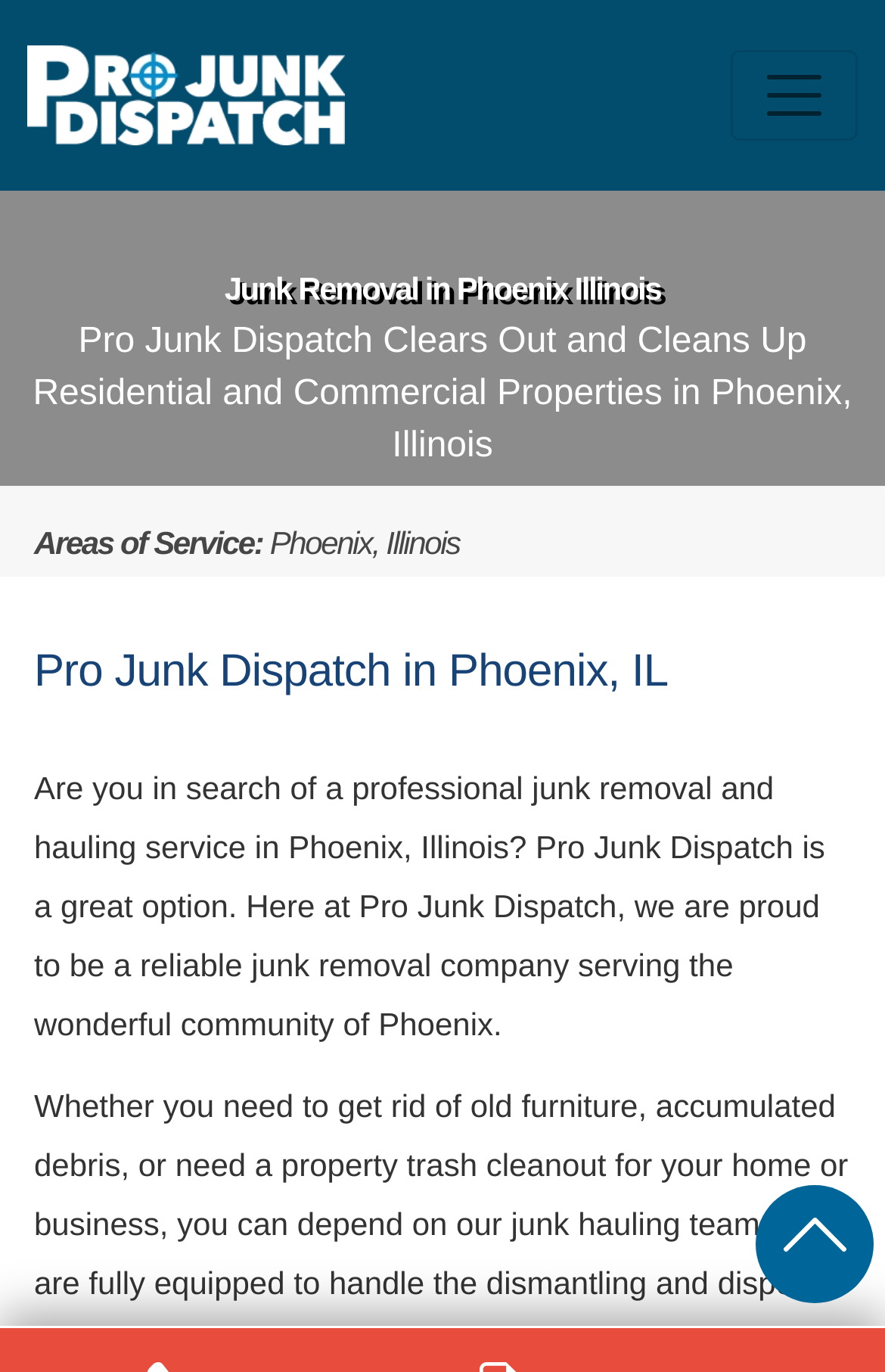What types of items can the junk removal company handle?
Please use the image to provide a one-word or short phrase answer.

old furniture, accumulated debris